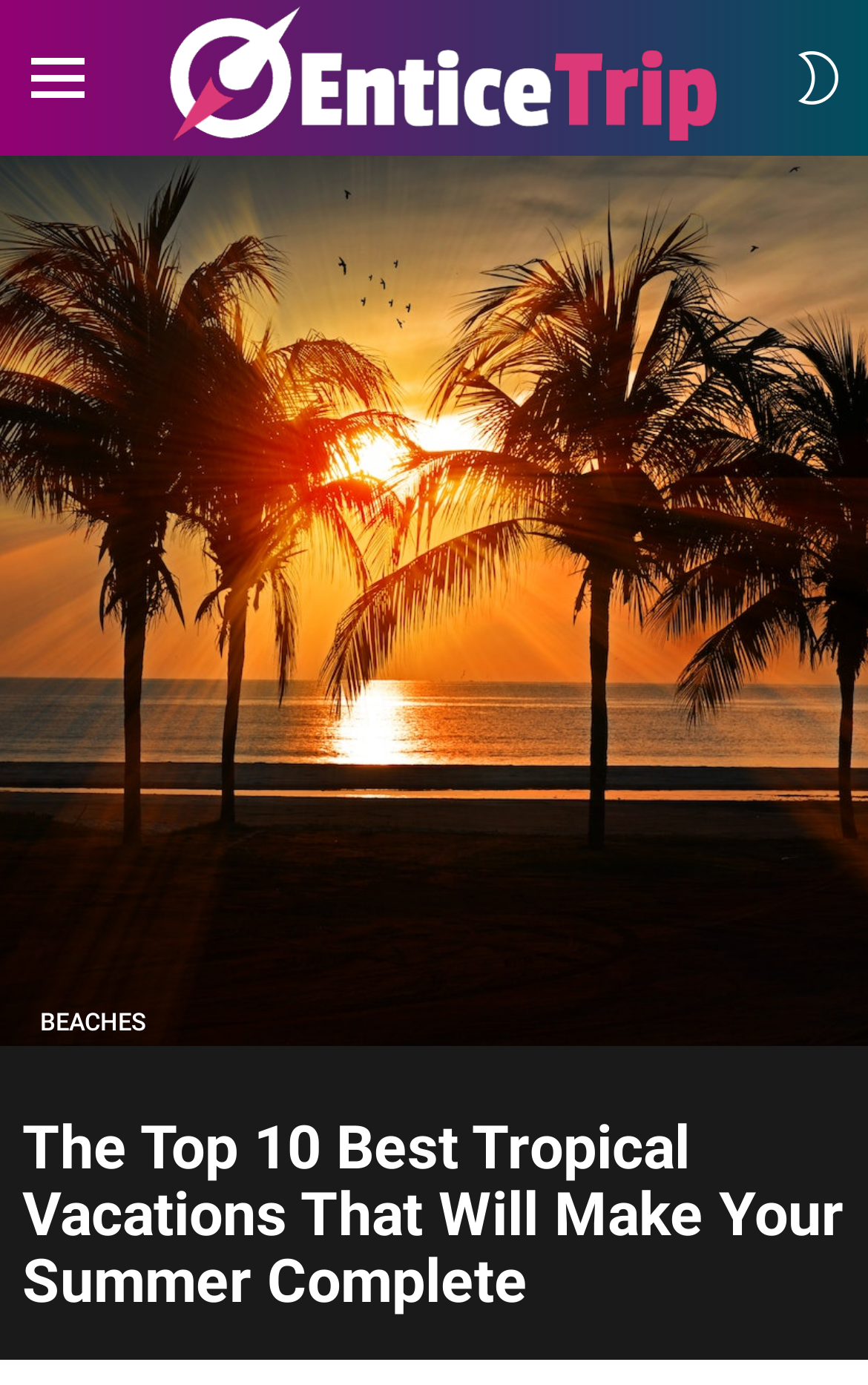What is the theme of the webpage?
Provide a short answer using one word or a brief phrase based on the image.

Tropical Vacations